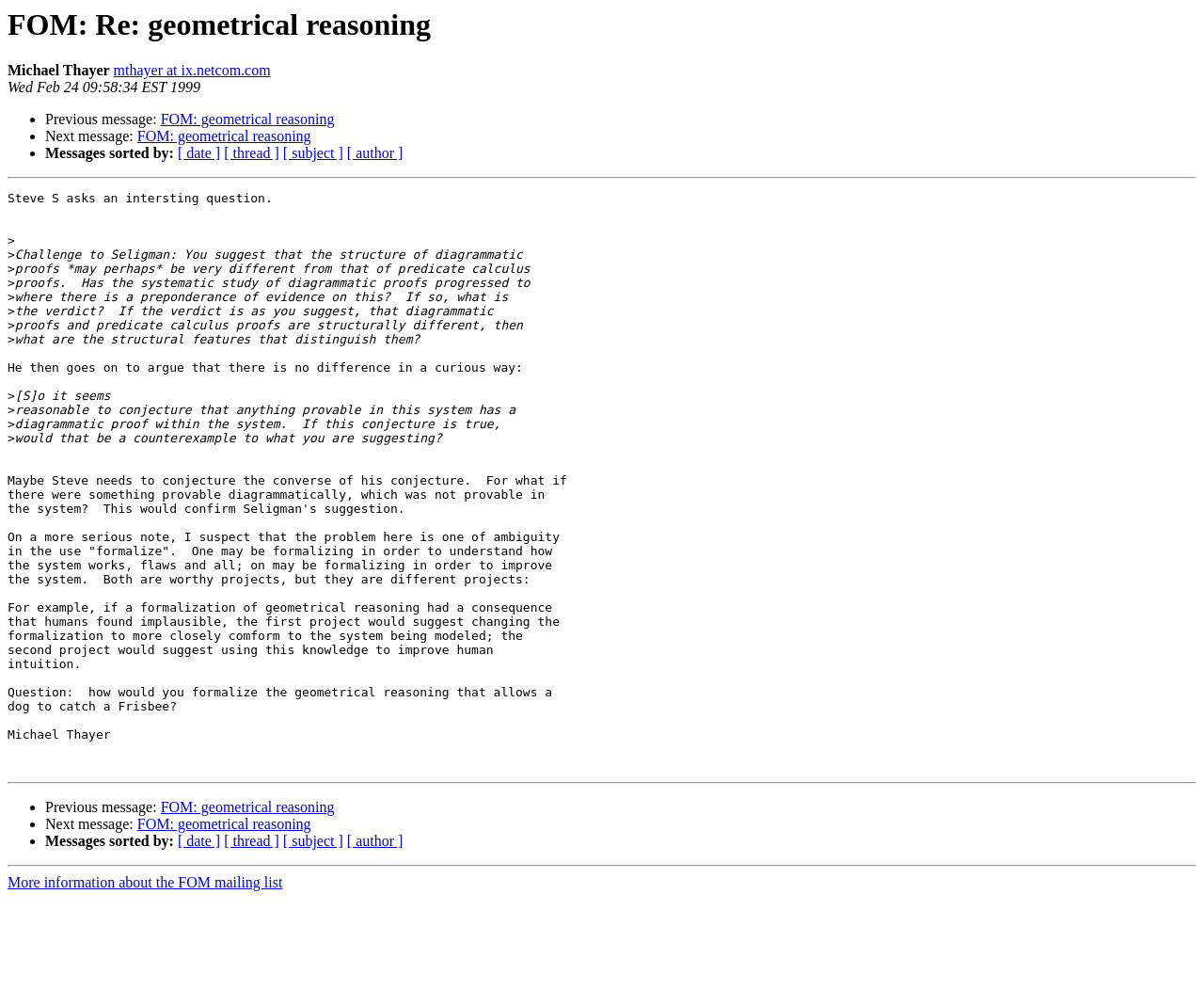Please identify the bounding box coordinates of the clickable region that I should interact with to perform the following instruction: "Reply to the message". The coordinates should be expressed as four float numbers between 0 and 1, i.e., [left, top, right, bottom].

[0.006, 0.193, 0.226, 0.25]